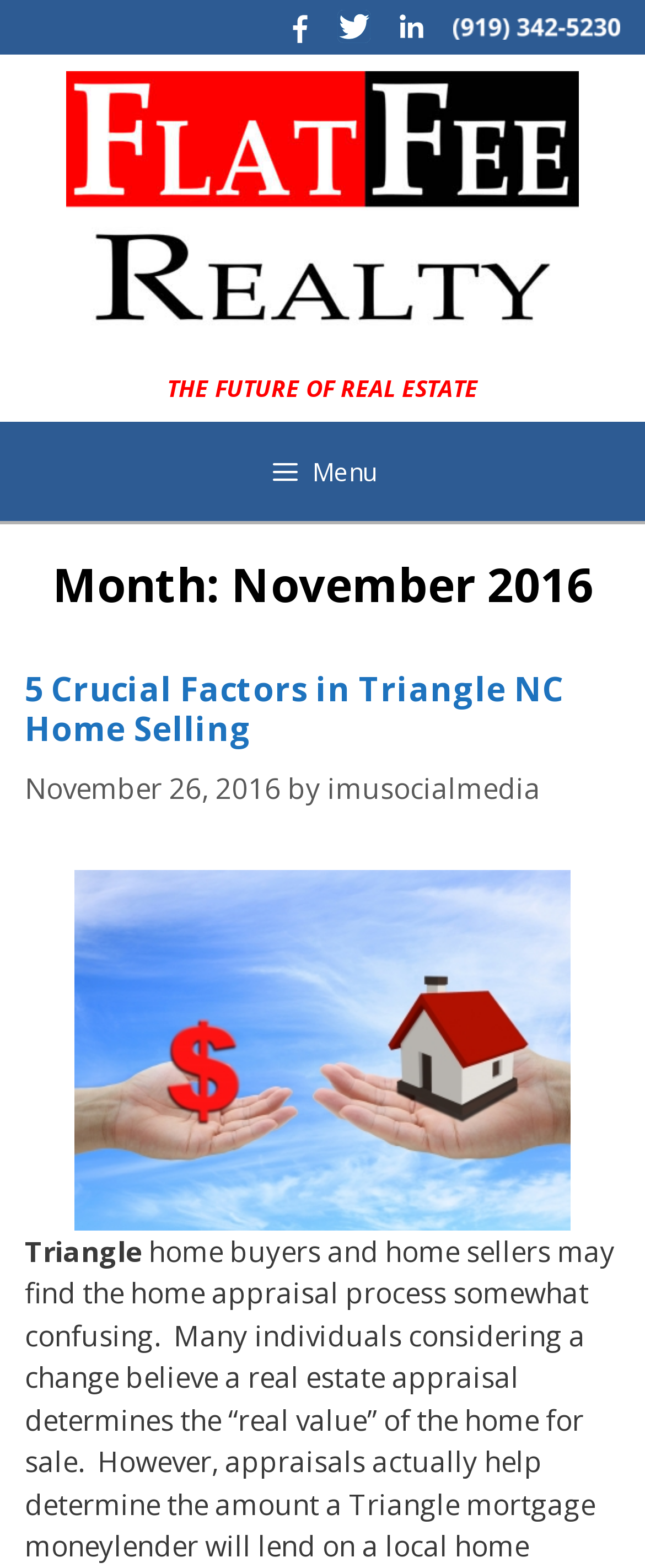Given the following UI element description: "imusocialmedia", find the bounding box coordinates in the webpage screenshot.

[0.508, 0.49, 0.838, 0.515]